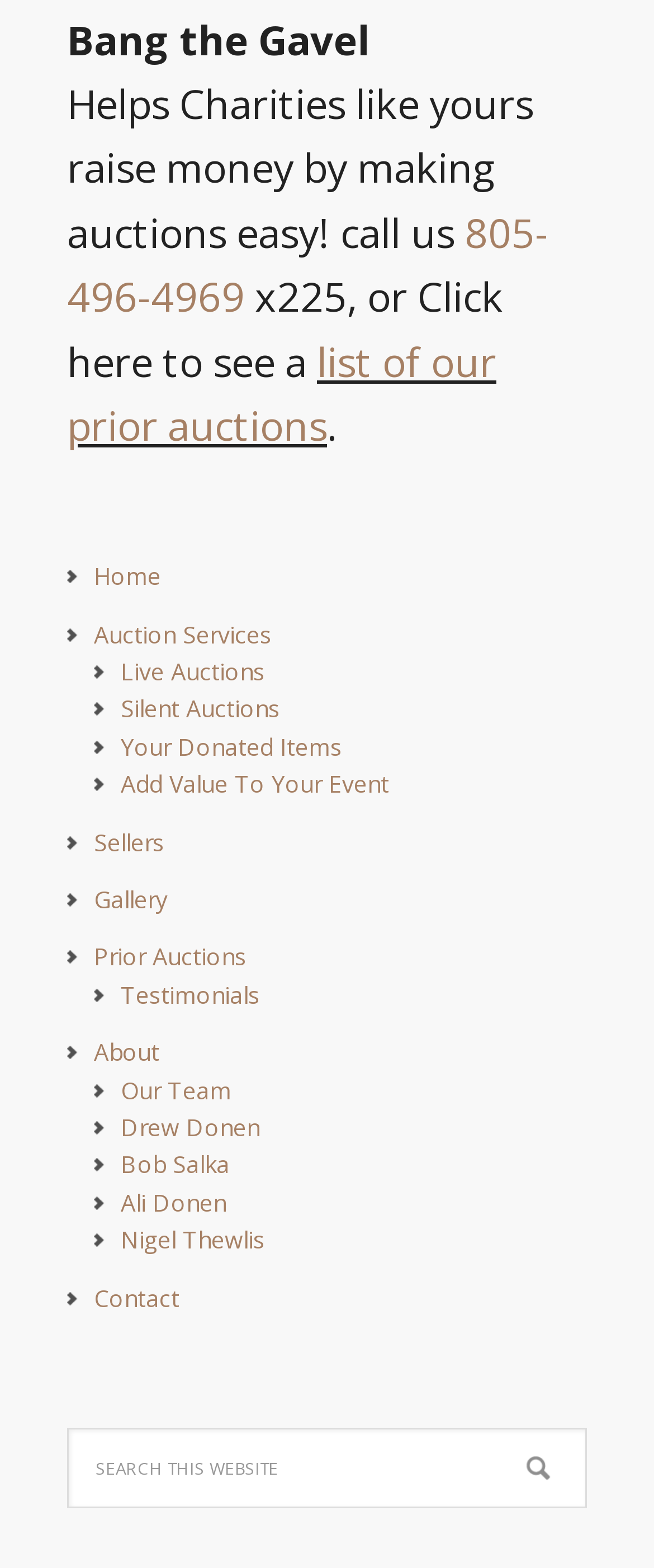Respond concisely with one word or phrase to the following query:
What is the name of the company?

Bang the Gavel